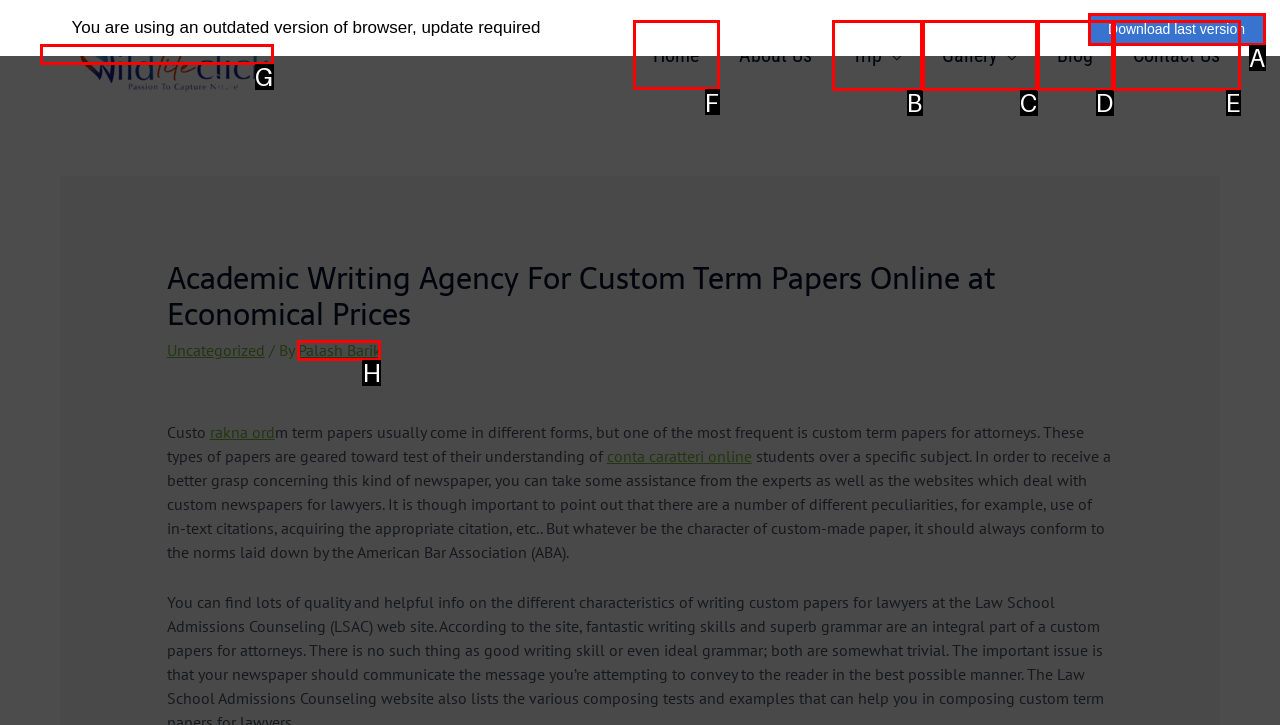Determine which HTML element I should select to execute the task: Navigate to the Home page
Reply with the corresponding option's letter from the given choices directly.

F